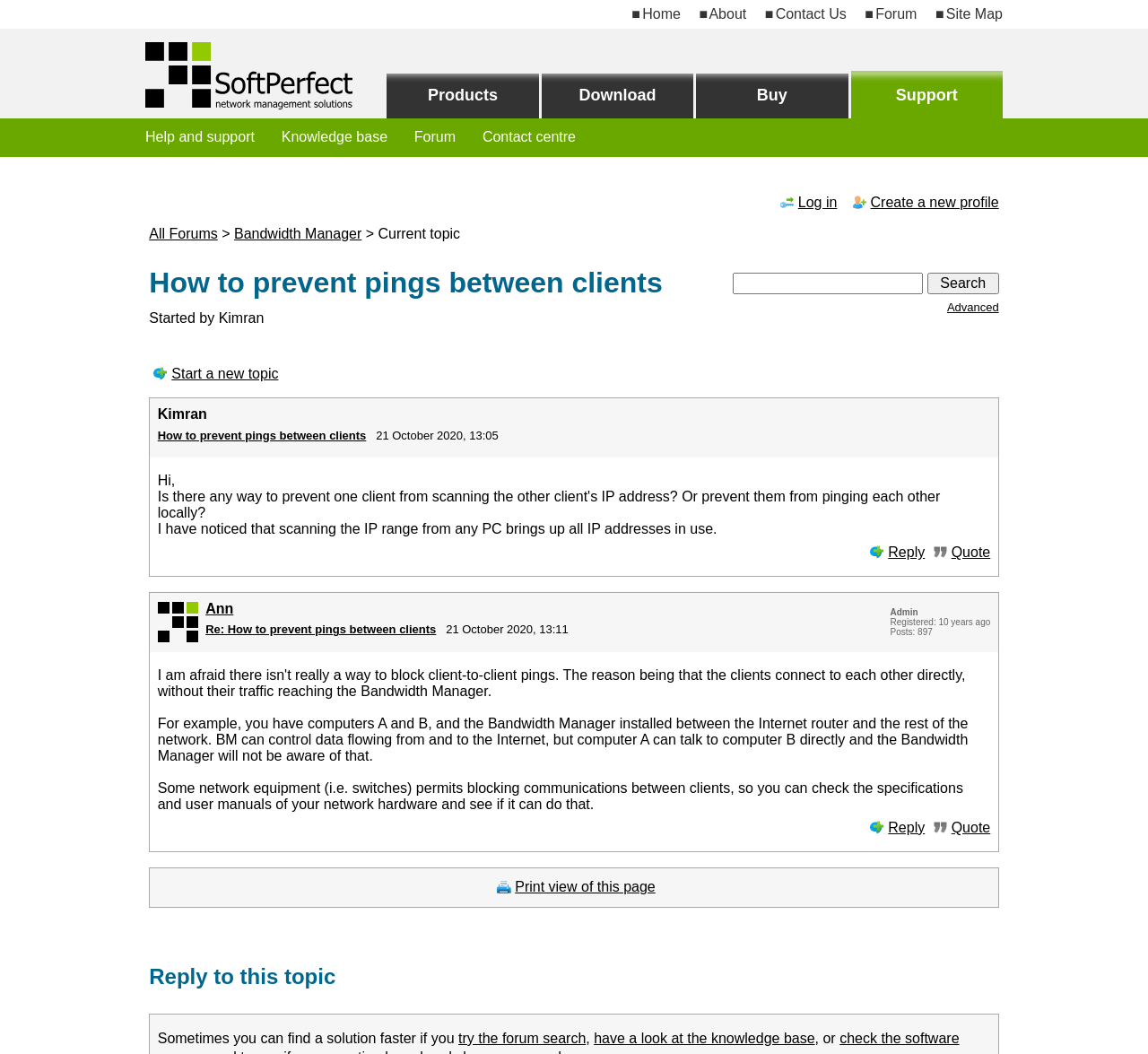Please determine the bounding box coordinates for the UI element described as: "Knowledge base".

[0.245, 0.119, 0.357, 0.142]